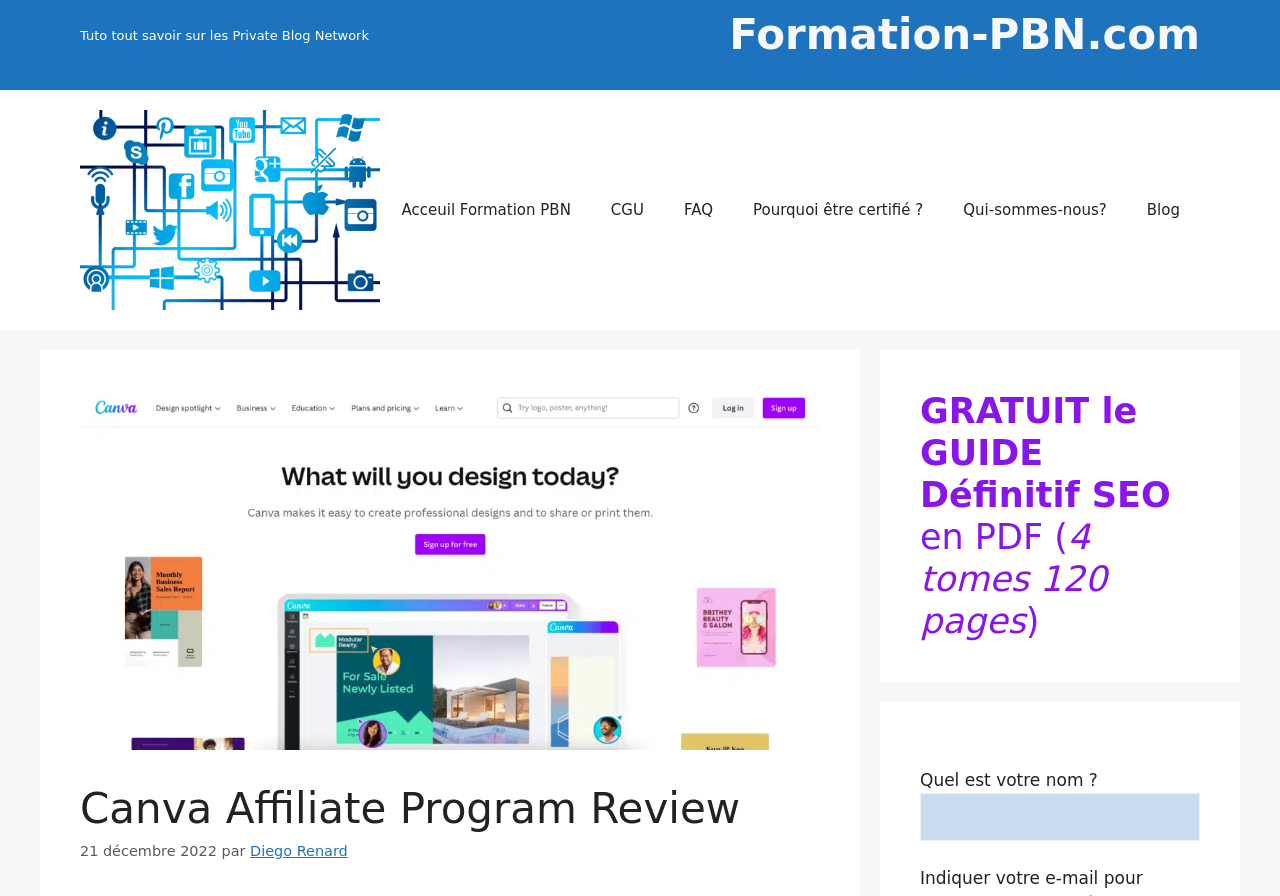Locate the bounding box coordinates of the element's region that should be clicked to carry out the following instruction: "Enter your name in the text box". The coordinates need to be four float numbers between 0 and 1, i.e., [left, top, right, bottom].

[0.719, 0.885, 0.938, 0.938]